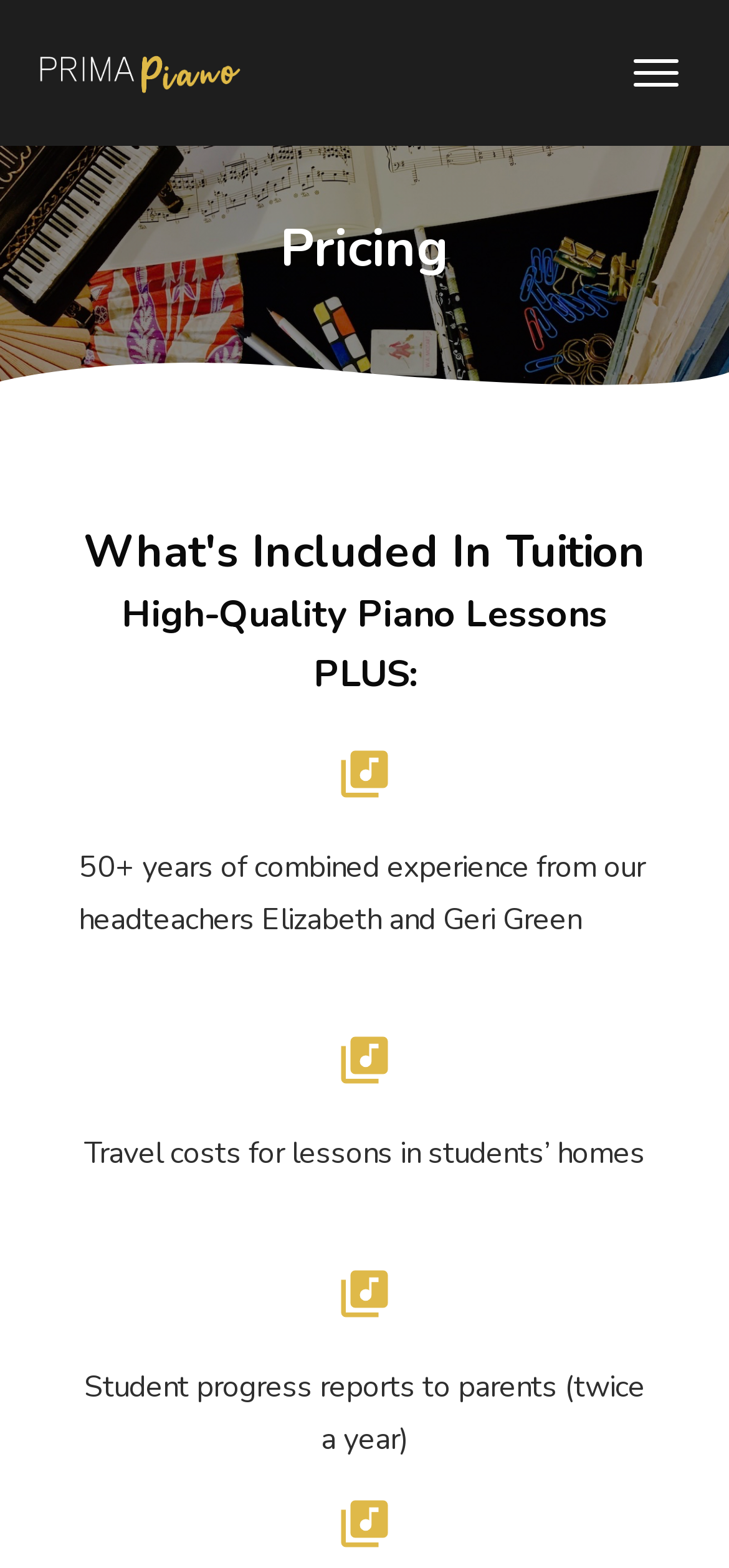Extract the bounding box coordinates of the UI element described: "parent_node: Home". Provide the coordinates in the format [left, top, right, bottom] with values ranging from 0 to 1.

[0.85, 0.024, 0.949, 0.07]